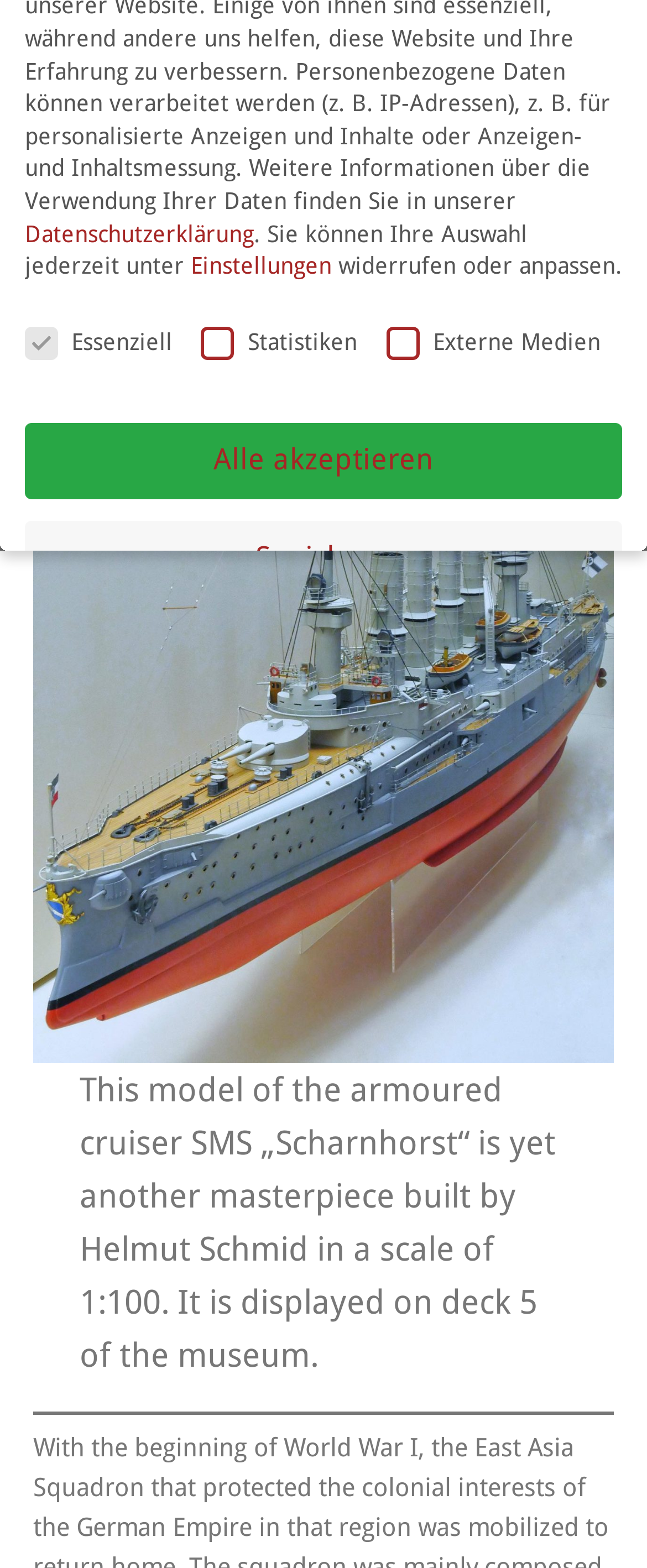Please locate the UI element described by "Datenschutzerklärung" and provide its bounding box coordinates.

[0.038, 0.14, 0.392, 0.157]